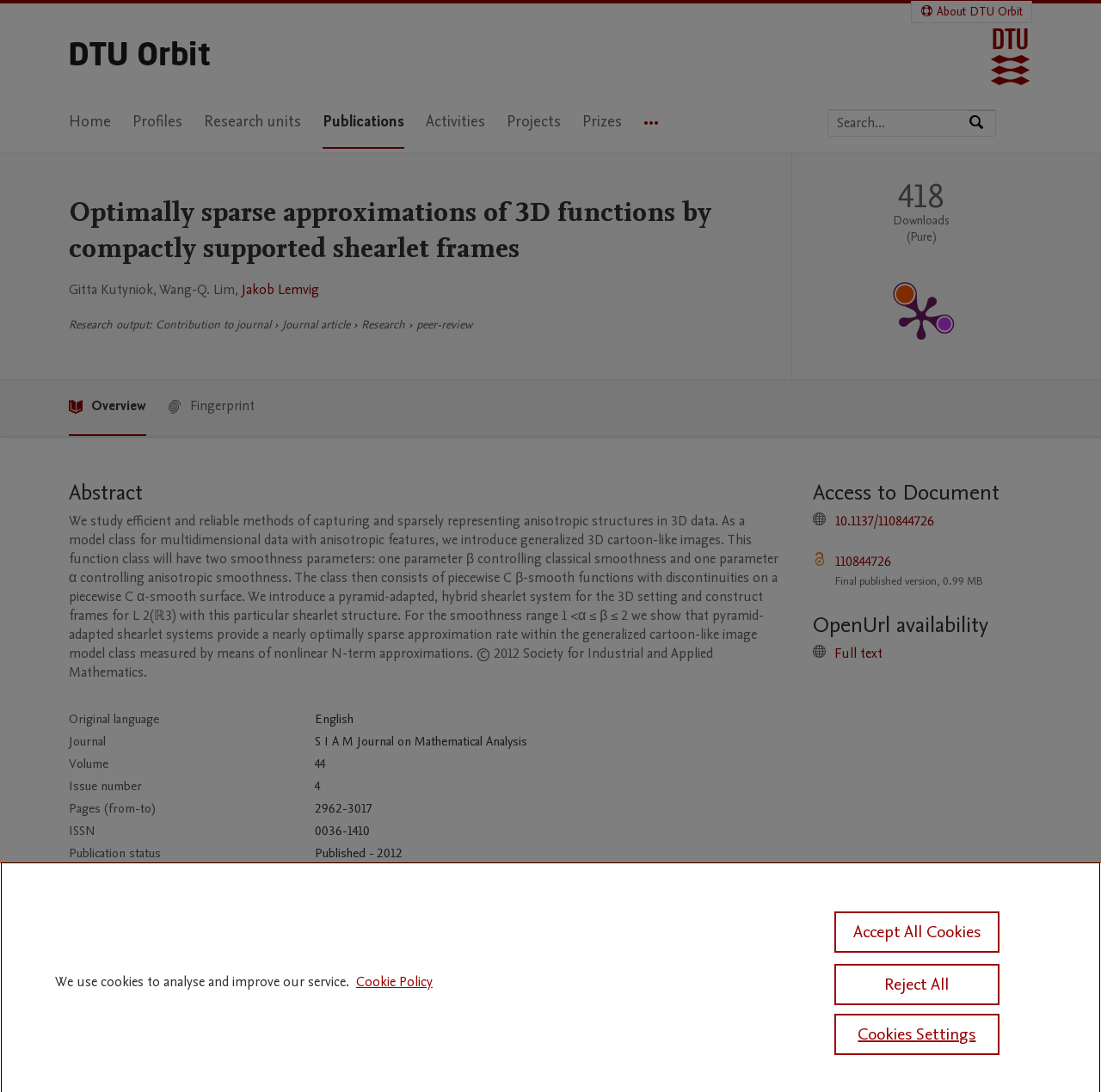Identify the coordinates of the bounding box for the element that must be clicked to accomplish the instruction: "Read the abstract".

[0.062, 0.438, 0.712, 0.464]